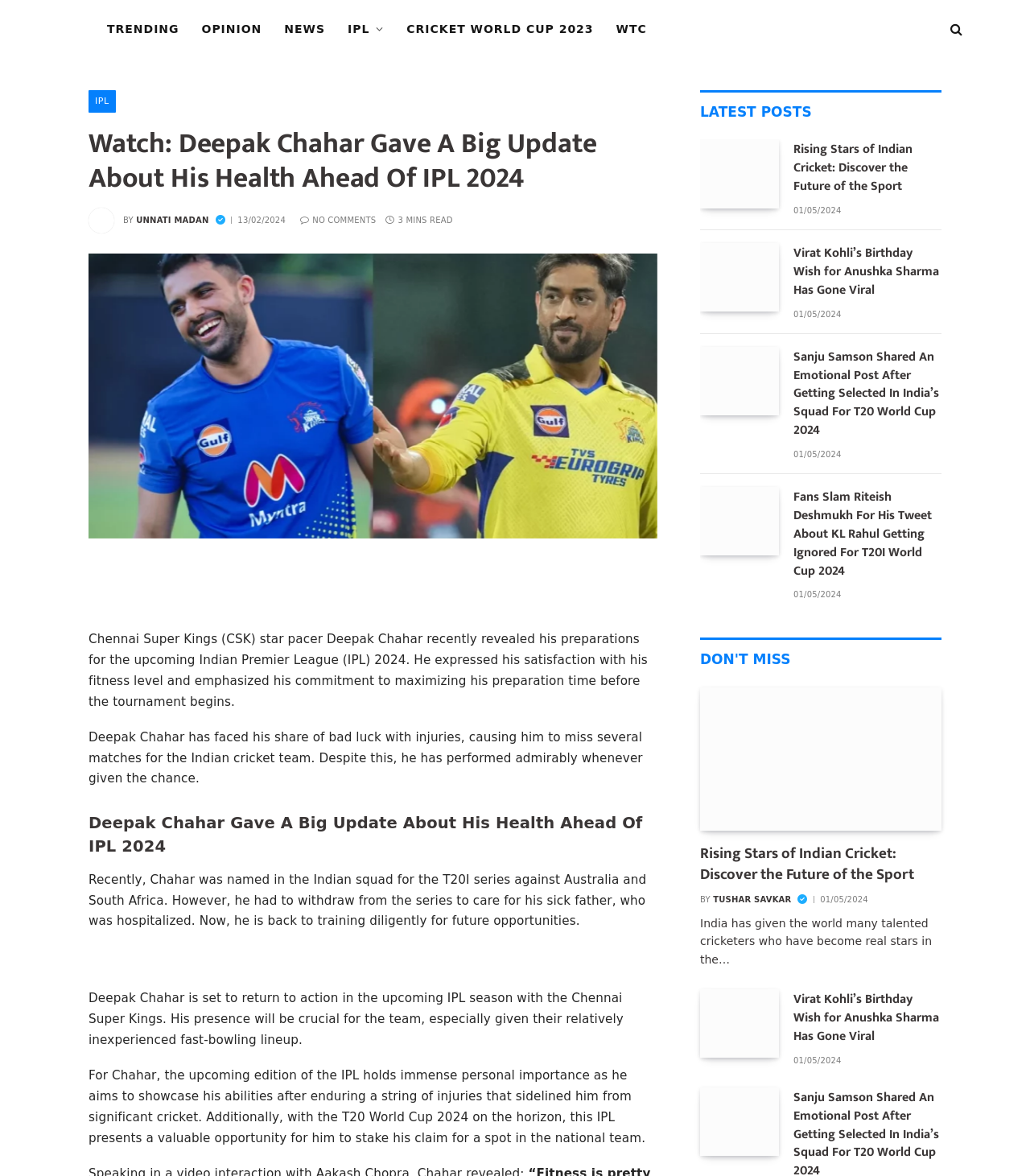Identify the bounding box coordinates of the region that should be clicked to execute the following instruction: "Check out the latest posts".

[0.68, 0.088, 0.788, 0.102]